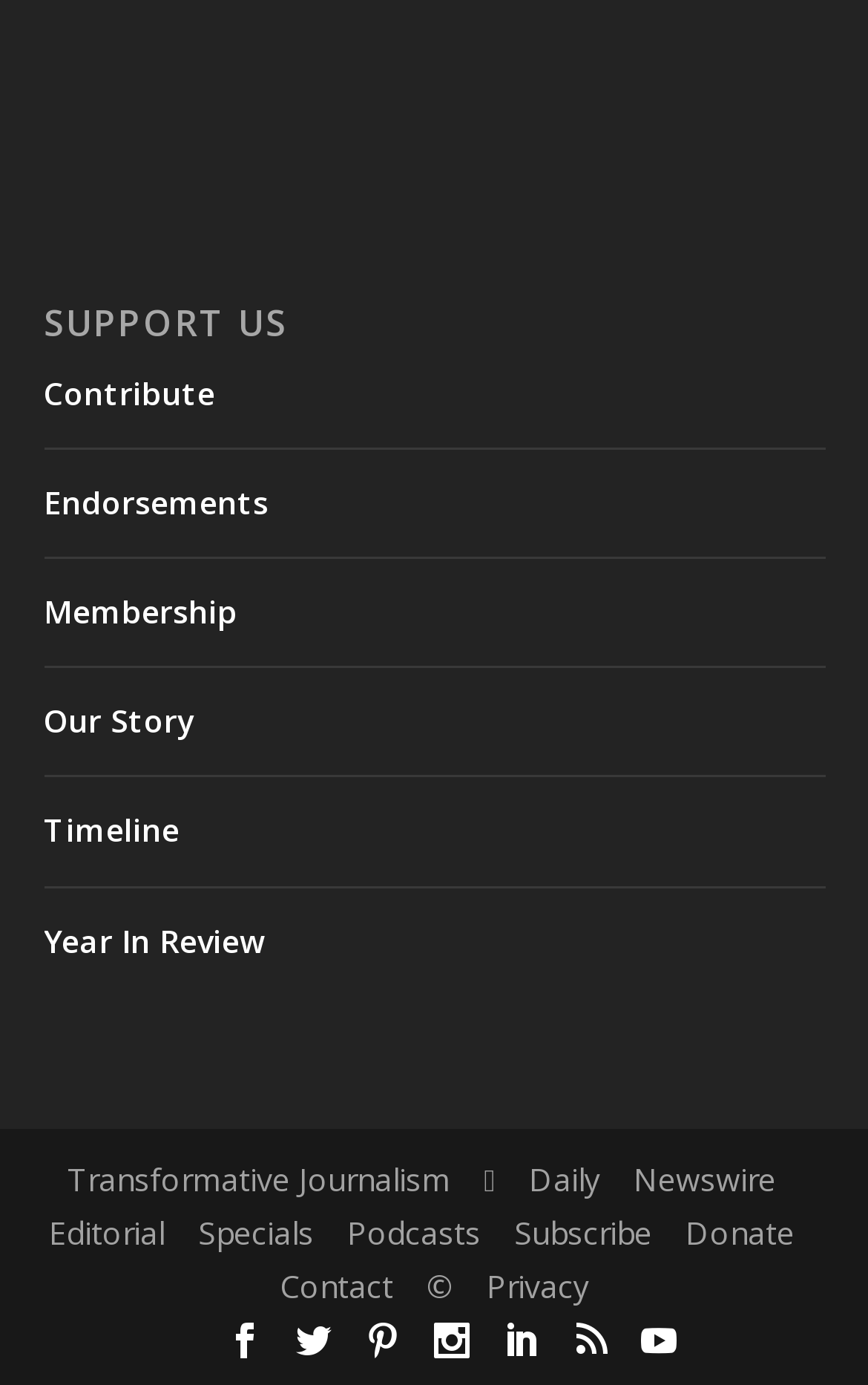Look at the image and write a detailed answer to the question: 
How many sections are there in the navigation menu?

I looked at the navigation menu and found that there are two sections: the 'SUPPORT US' section and the section with links like 'Transformative Journalism', 'Daily', 'Newswire', etc. Therefore, there are 2 sections in the navigation menu.